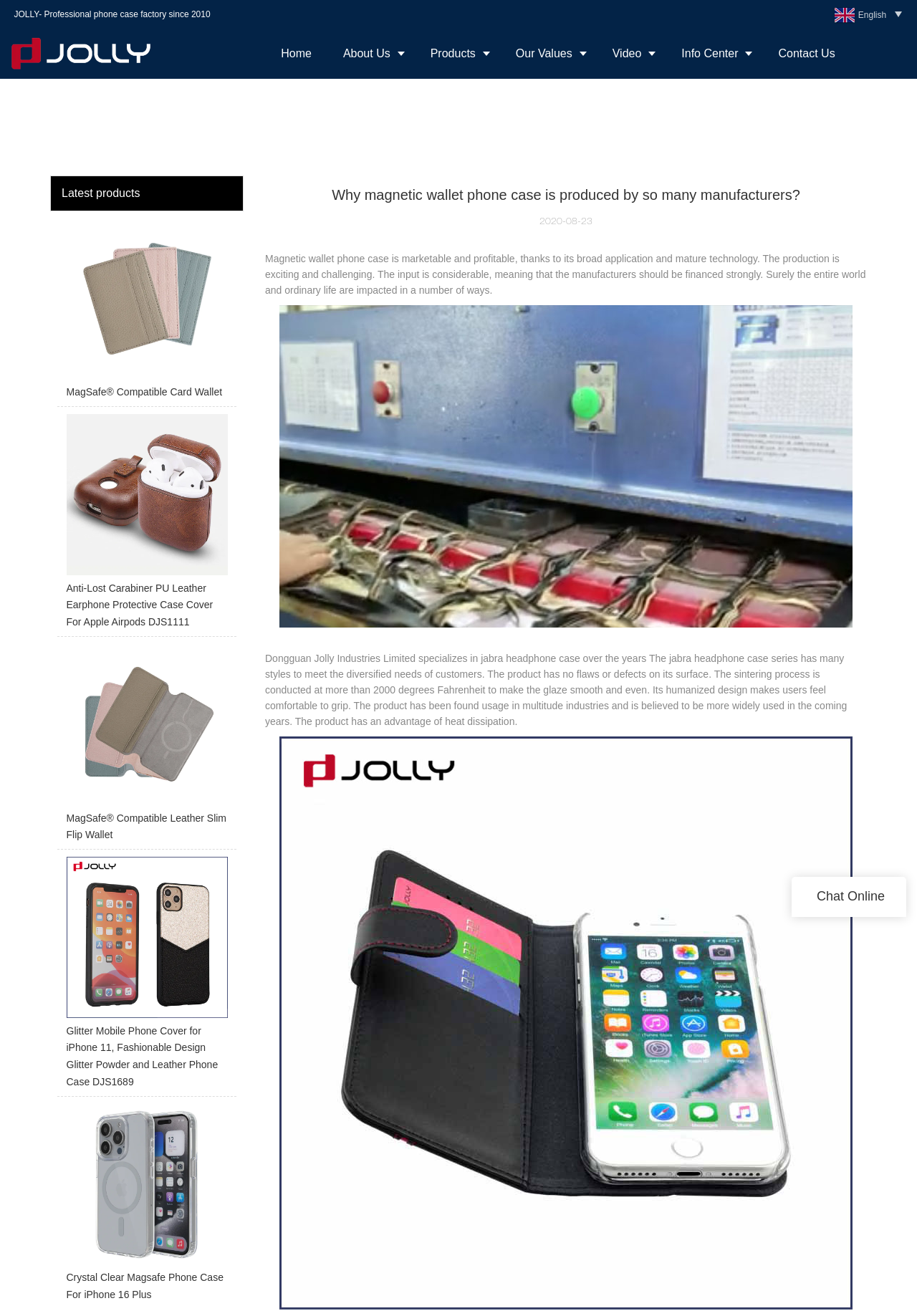Is there a chat online feature?
Utilize the image to construct a detailed and well-explained answer.

I found a 'Chat Online' button at the bottom right corner of the webpage, which indicates that there is a chat online feature available.